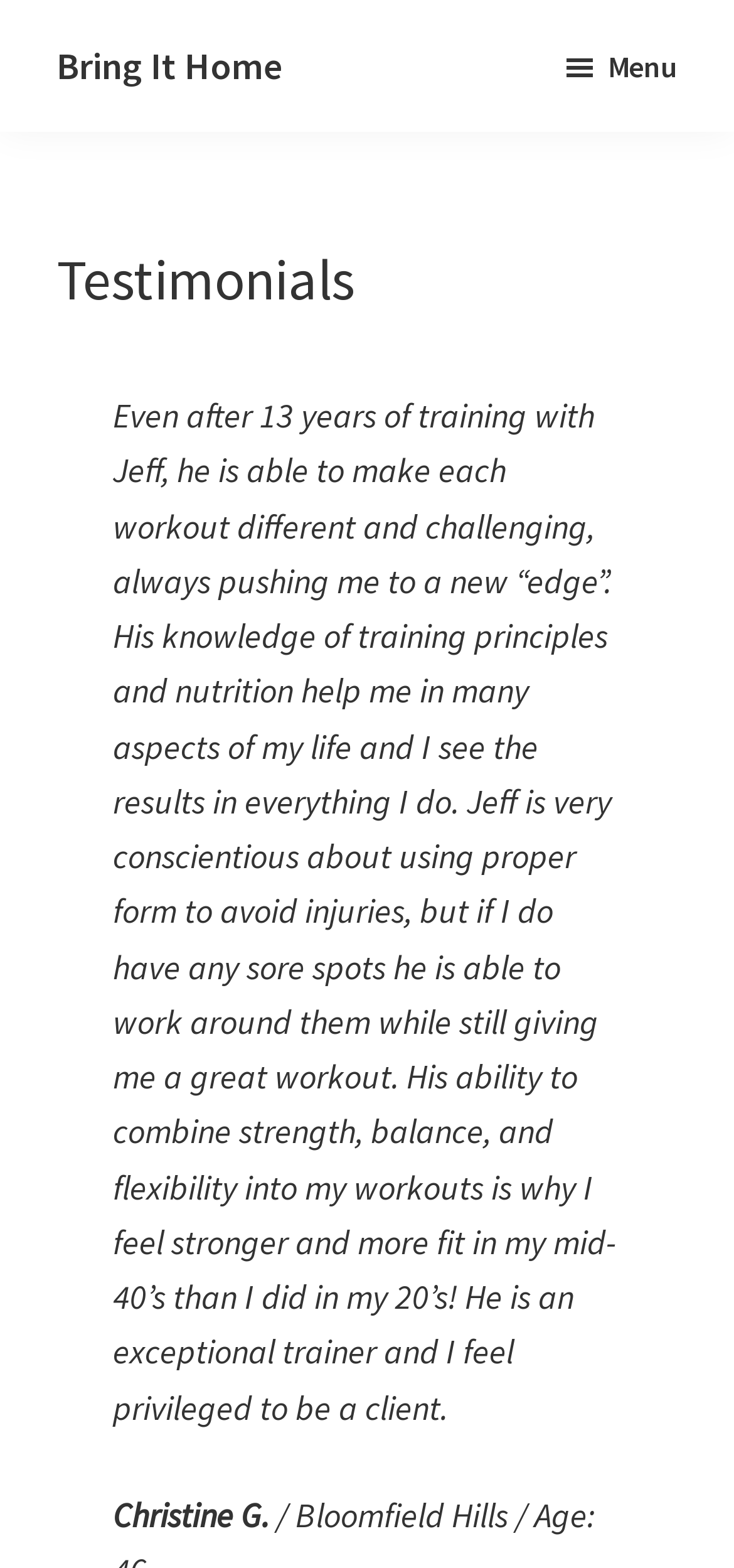Offer a meticulous description of the webpage's structure and content.

The webpage is focused on showcasing testimonials, with a prominent header titled "Testimonials" at the top center of the page. Below the header, there is a lengthy testimonial text from Christine G., which occupies most of the page's content area. The text praises Jeff's training abilities, highlighting his capacity to create diverse and challenging workouts, his knowledge of training principles and nutrition, and his attention to proper form to avoid injuries.

At the top left corner of the page, there are three "Skip to" links, allowing users to navigate to the main content, primary sidebar, or footer. On the top right side, there is a "Bring It Home" link. Next to it, the name "Jeff Angel" is displayed.

A menu button, represented by an icon, is located at the top right corner of the page. When expanded, it reveals a header section with the same "Testimonials" title as the main header.

There are no images on the page, and the overall content is text-heavy, with a focus on showcasing the testimonial from Christine G.